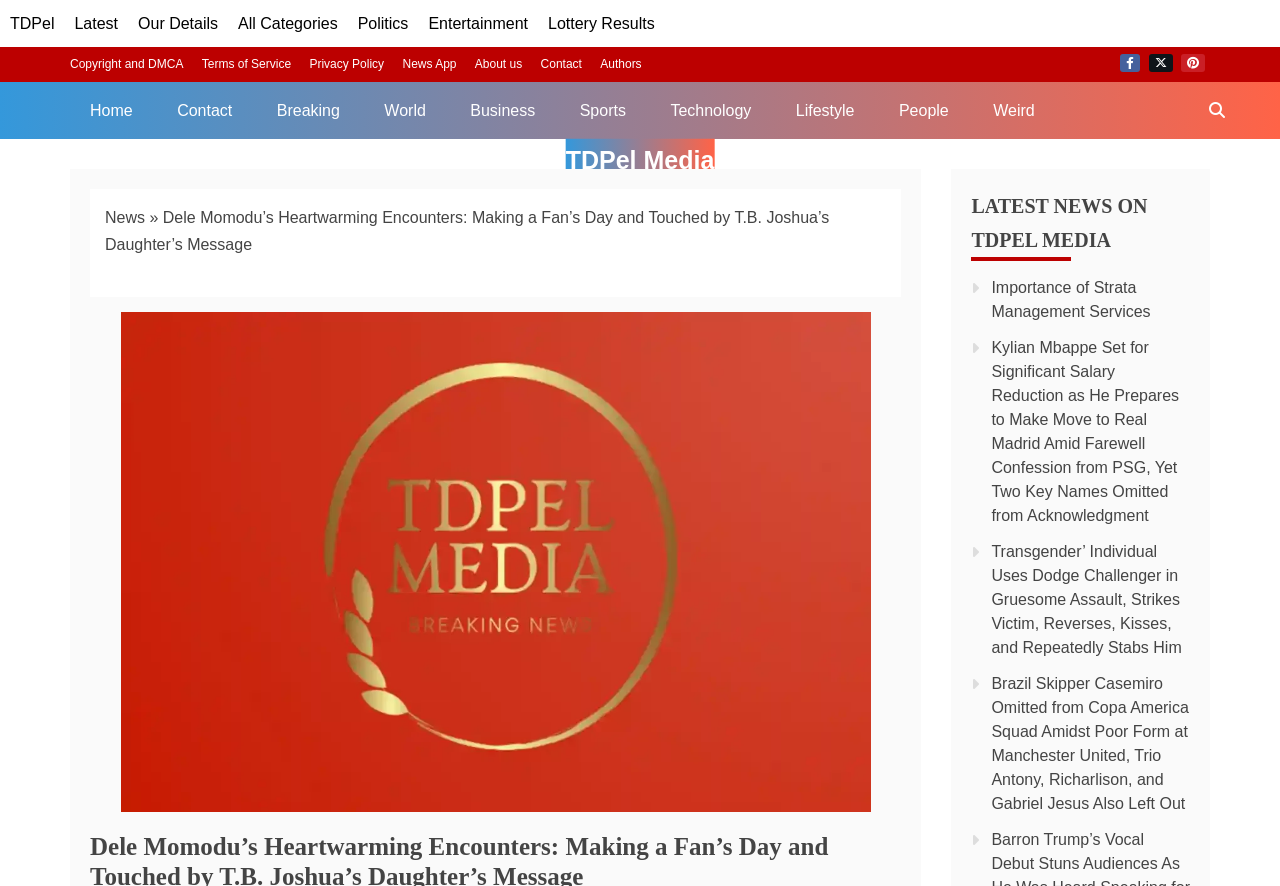Determine the bounding box coordinates for the area that should be clicked to carry out the following instruction: "Search for something on TDPel Media".

[0.933, 0.092, 0.969, 0.157]